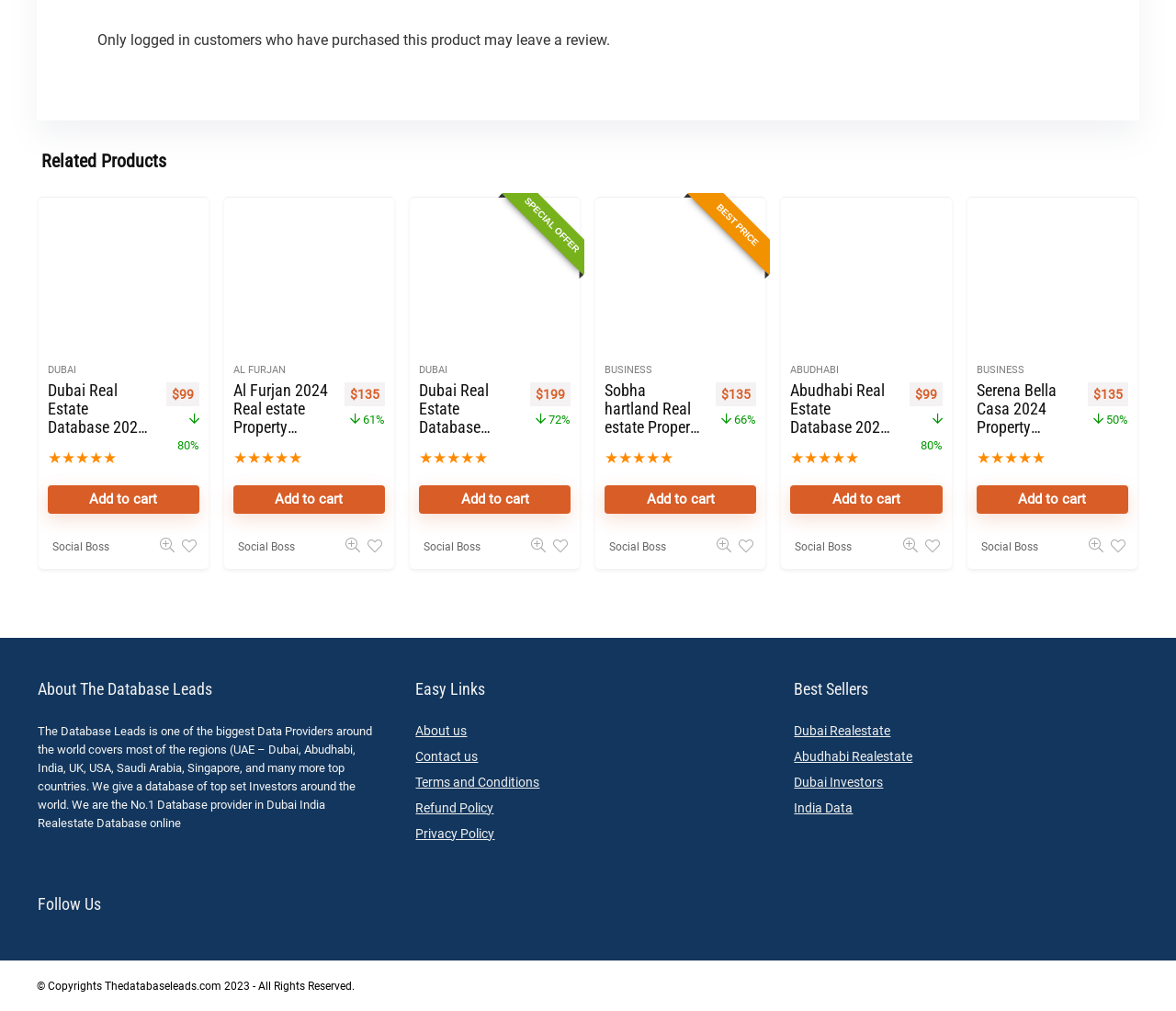Provide a one-word or short-phrase answer to the question:
What is the rating of Al Furjan 2024 Real estate Property Owners Database Online?

10 out of 10